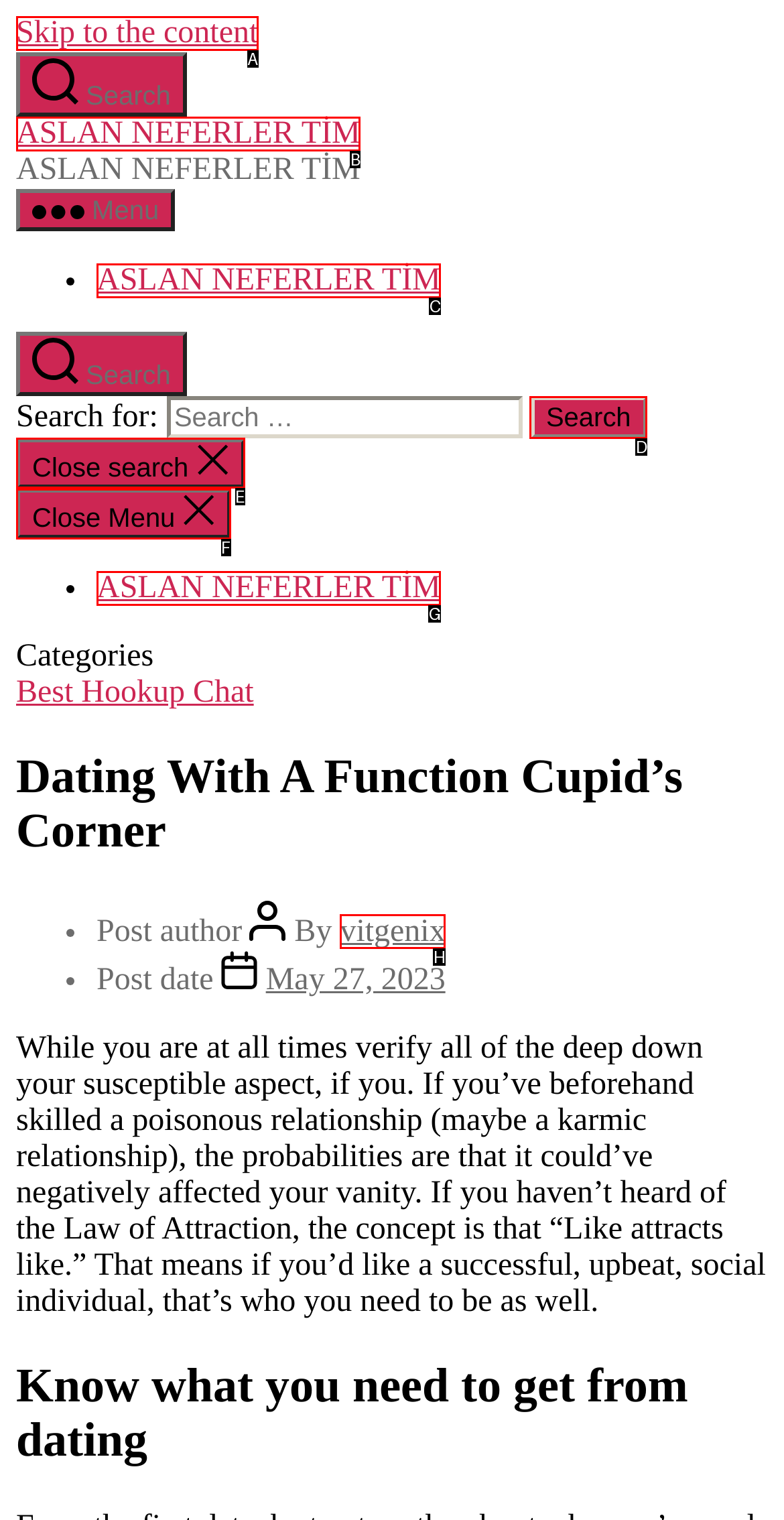Choose the UI element to click on to achieve this task: Close the search dialog. Reply with the letter representing the selected element.

E